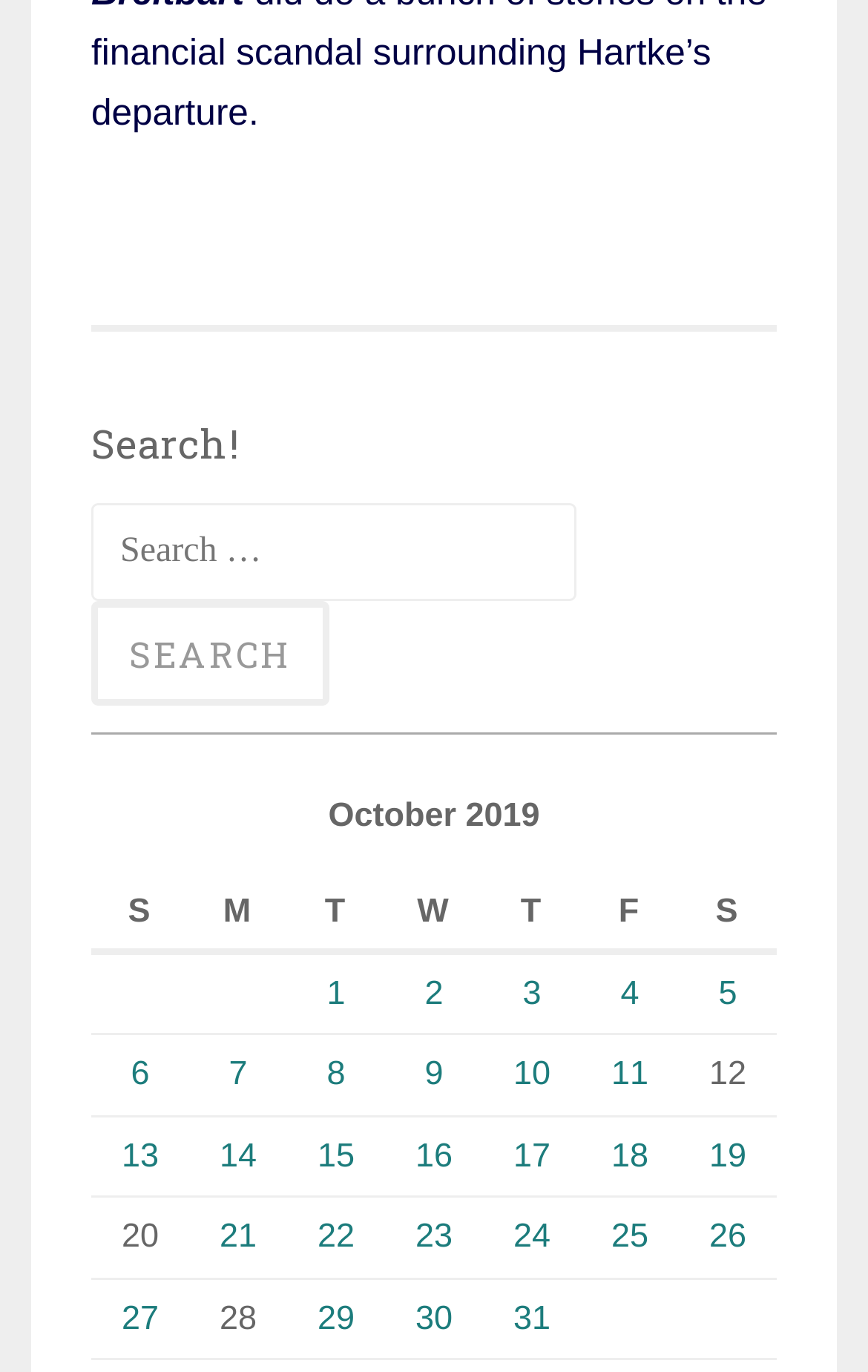Can you determine the bounding box coordinates of the area that needs to be clicked to fulfill the following instruction: "View posts published on October 15, 2019"?

[0.366, 0.829, 0.409, 0.856]